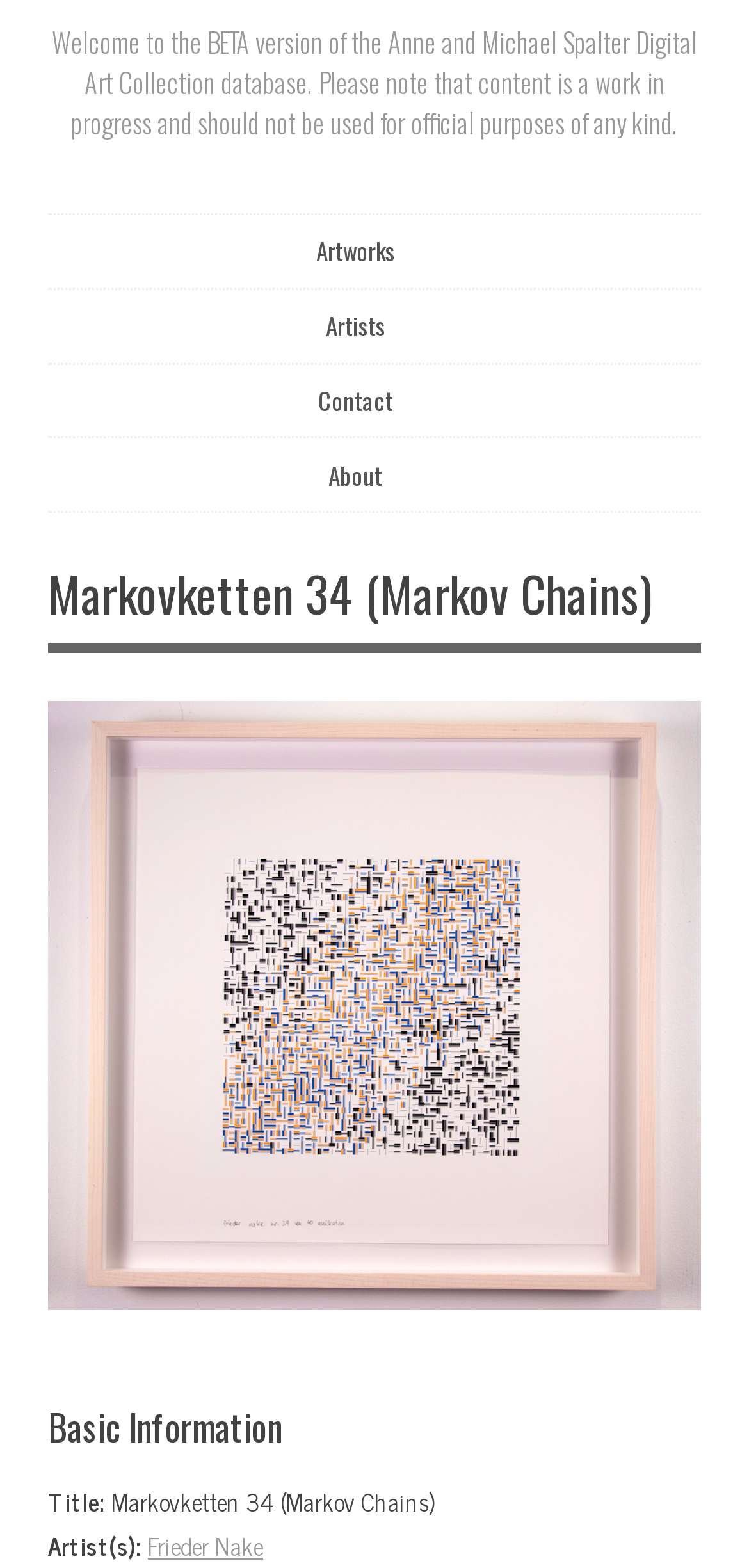Identify the bounding box for the element characterized by the following description: "About".

[0.064, 0.28, 0.936, 0.327]